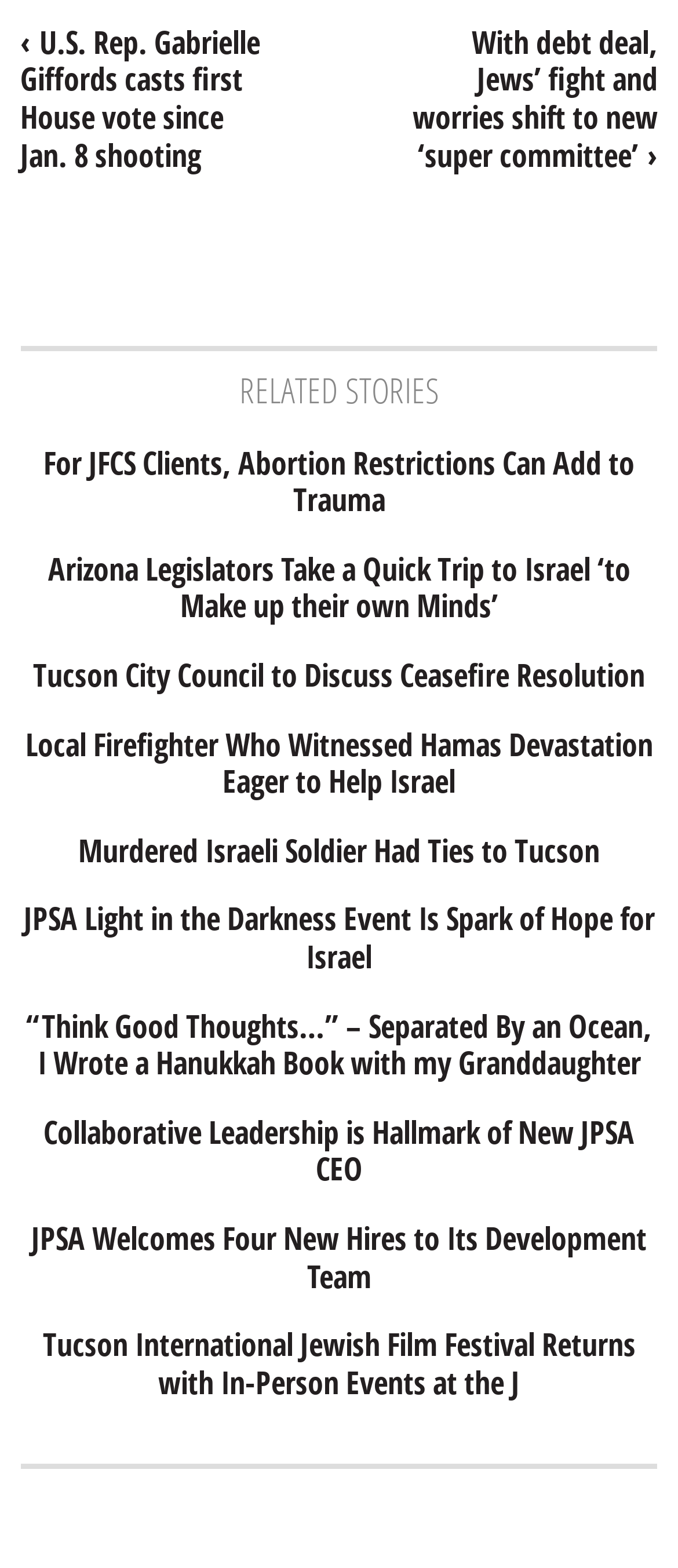What is the title of the first related story?
Using the image, respond with a single word or phrase.

For JFCS Clients, Abortion Restrictions Can Add to Trauma